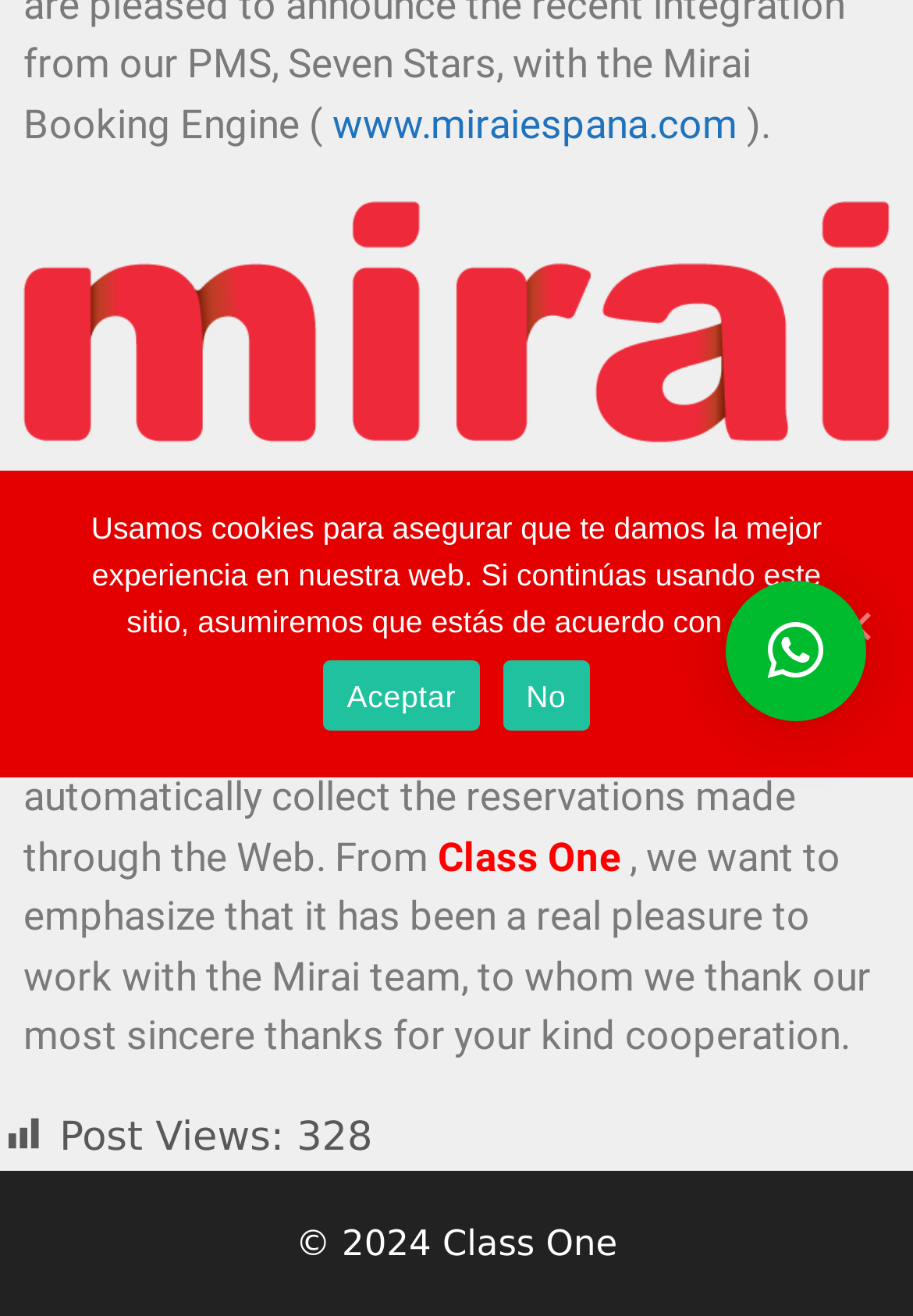Provide the bounding box coordinates of the HTML element described by the text: "No".

[0.551, 0.502, 0.646, 0.555]